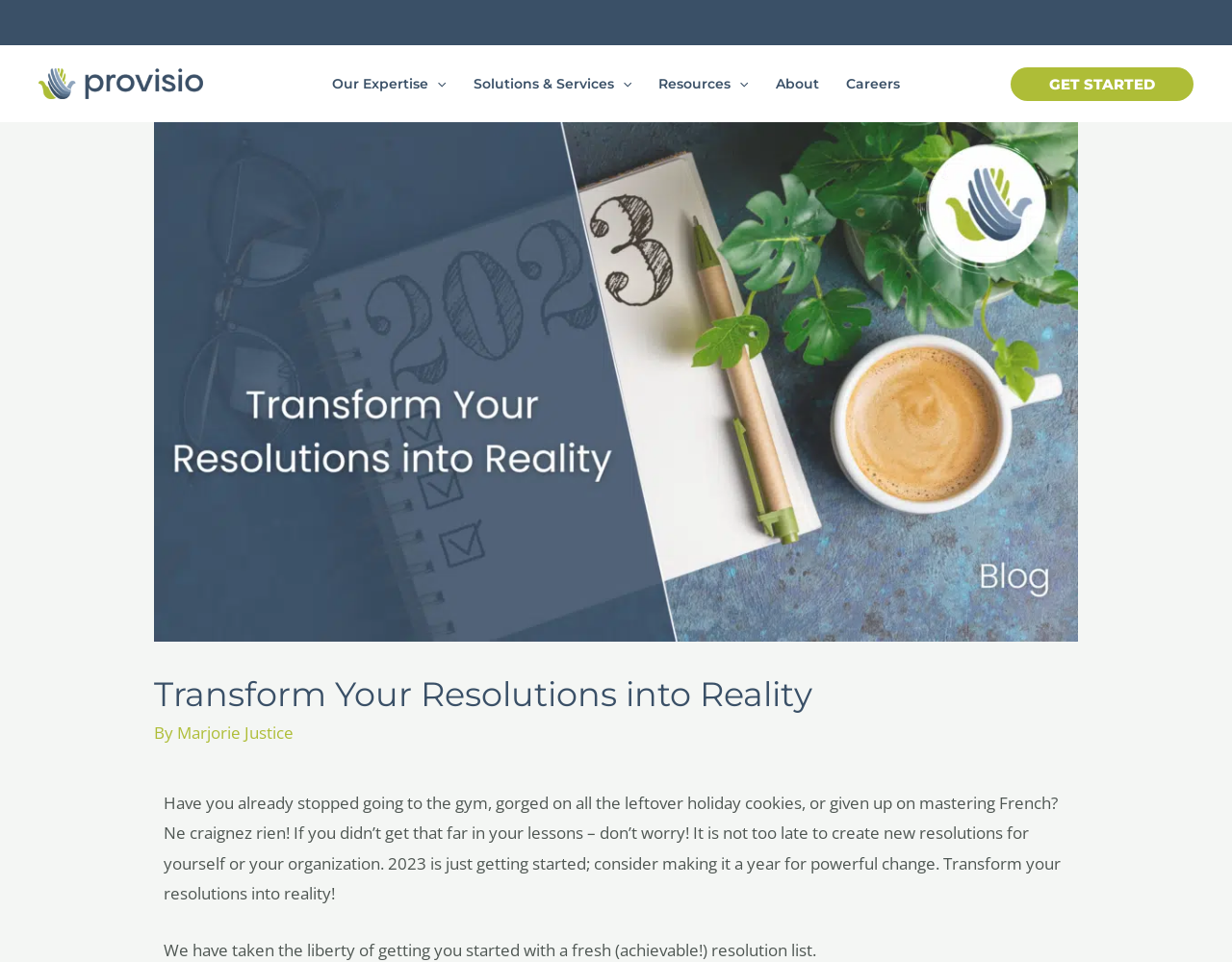Please indicate the bounding box coordinates of the element's region to be clicked to achieve the instruction: "Toggle the Our Expertise menu". Provide the coordinates as four float numbers between 0 and 1, i.e., [left, top, right, bottom].

[0.348, 0.047, 0.362, 0.127]